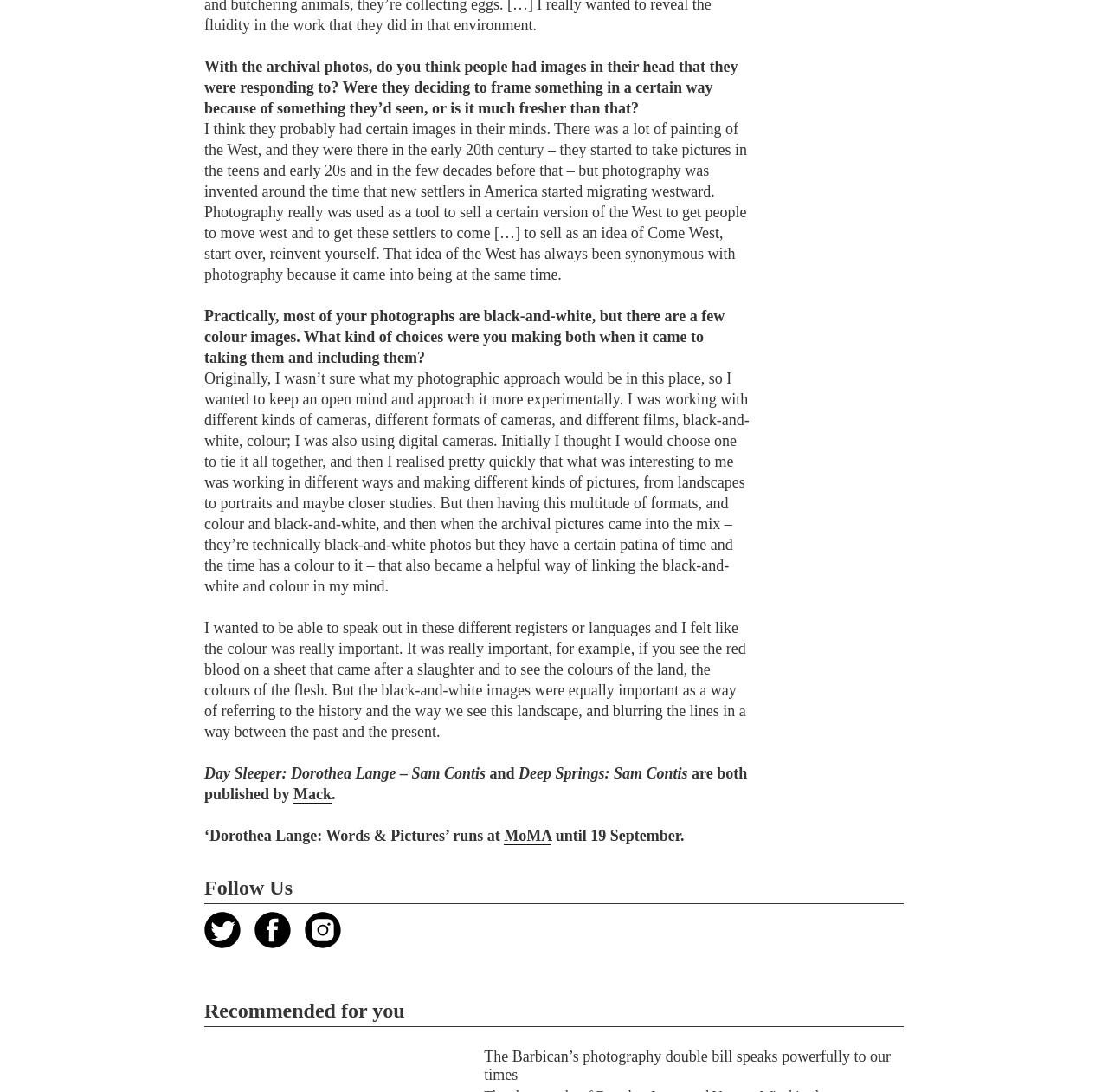What is the significance of color in the photographer's work?
Based on the image, answer the question with as much detail as possible.

According to the article, the photographer wanted to be able to speak out in different registers or languages, and felt that color was really important, for example, to see the red blood on a sheet that came after a slaughter and to see the colors of the land, the colors of the flesh.